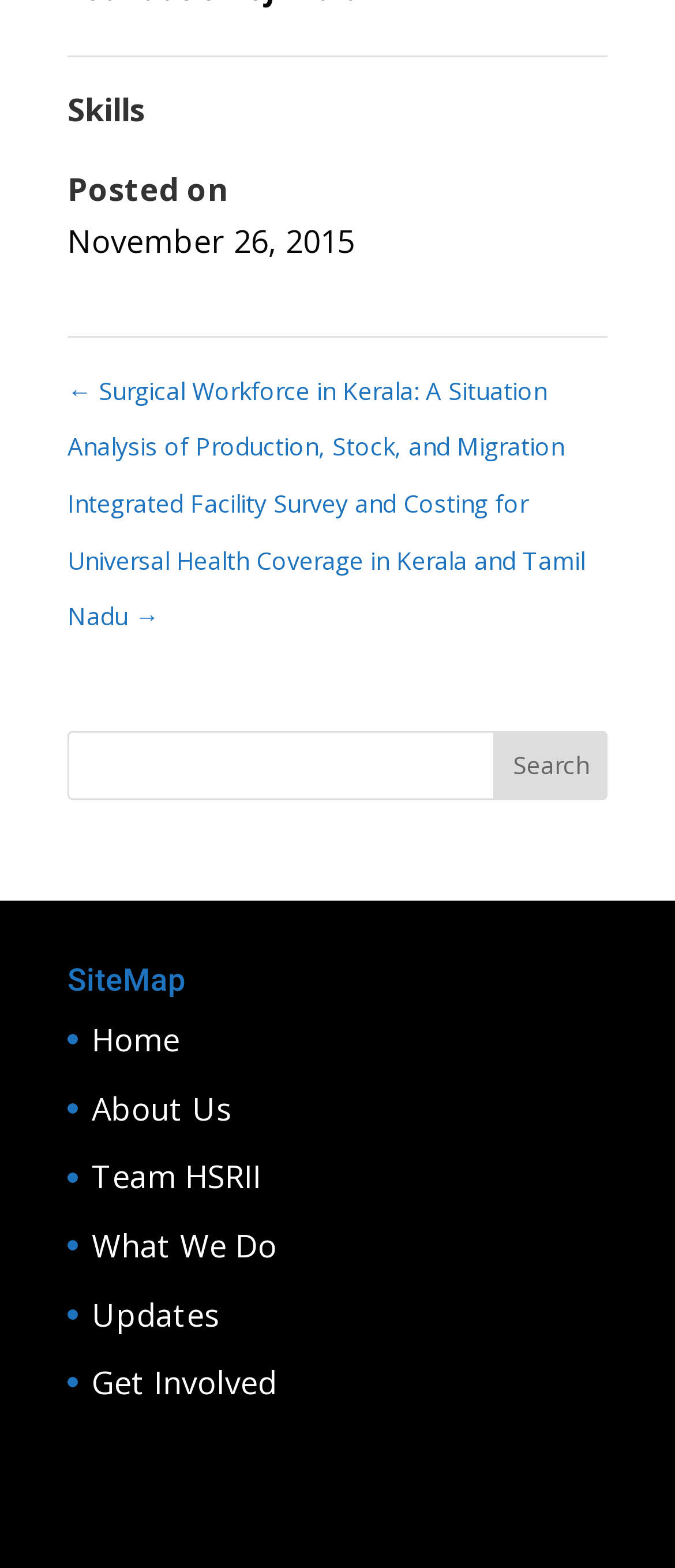Use a single word or phrase to answer the question:
What is the text of the first link on the page?

Surgical Workforce in Kerala: A Situation Analysis of Production, Stock, and Migration